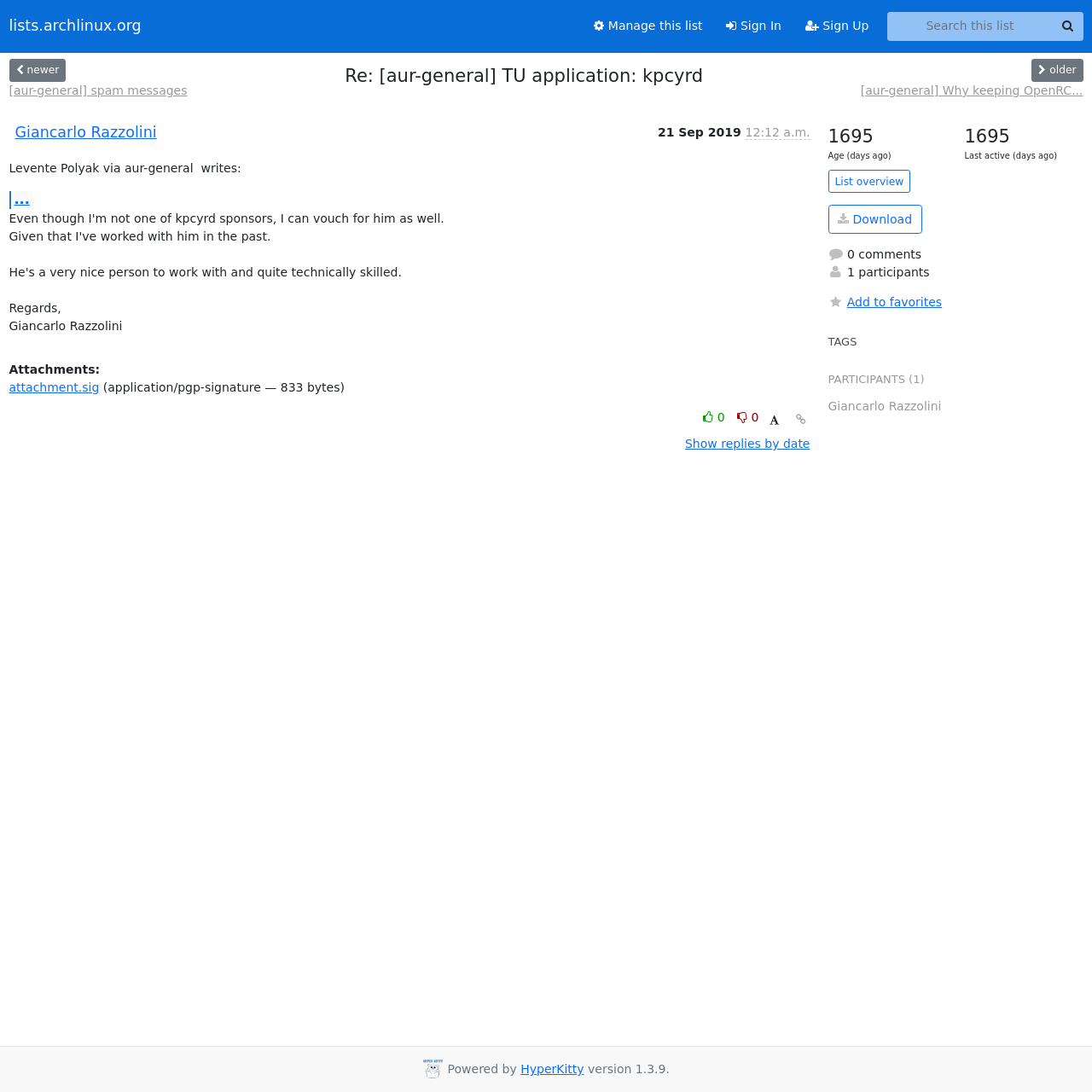How many comments are there in this thread?
Can you give a detailed and elaborate answer to the question?

I found the answer by looking at the '0 comments' text, which indicates that there are no comments in this thread.